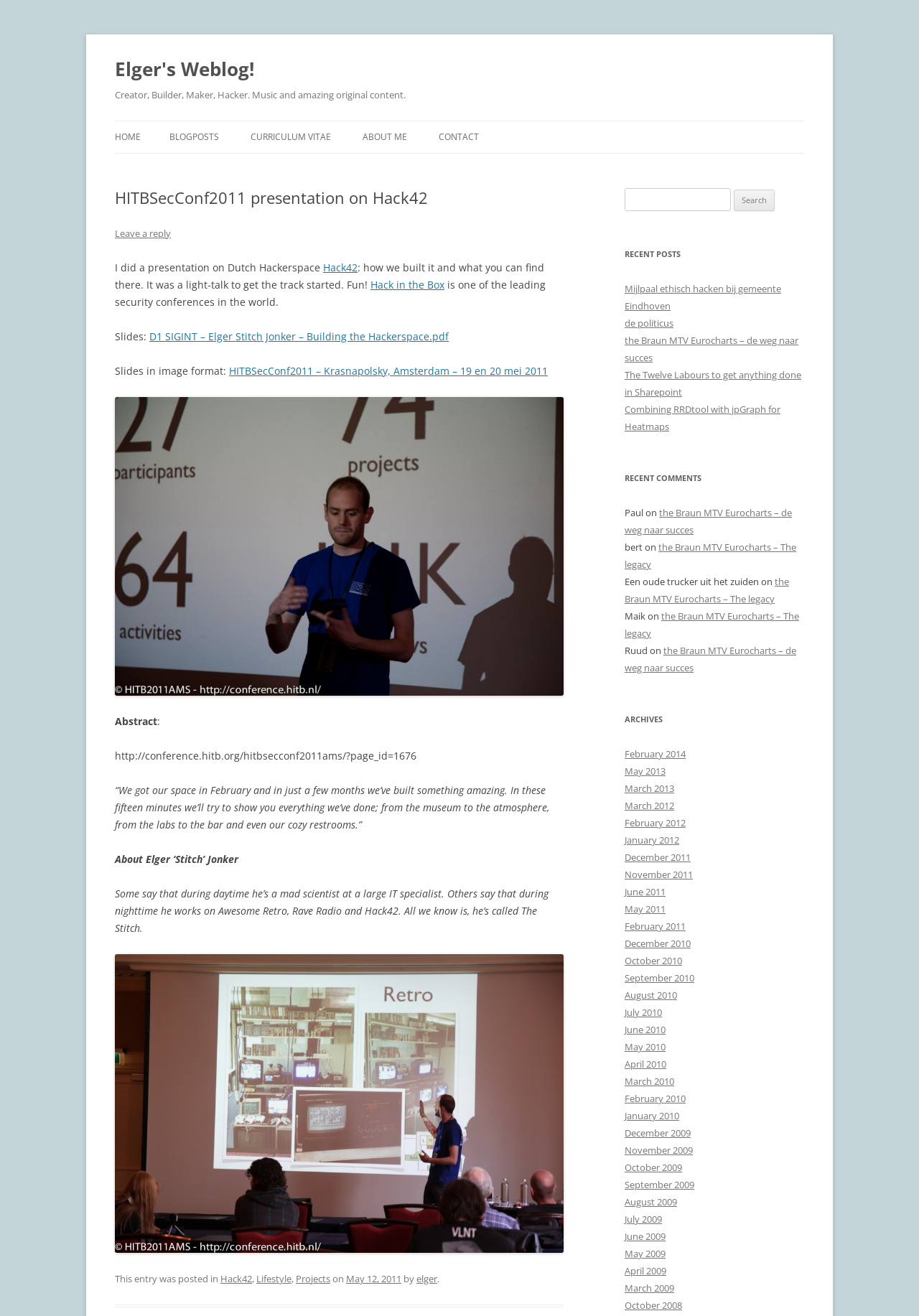Describe all the significant parts and information present on the webpage.

This webpage is a blog post titled "HITBSecConf2011 presentation on Hack42" on Elger's Weblog. At the top, there is a heading with the blog title and a link to the blog's homepage. Below that, there is a heading that describes the blog's author as a "Creator, Builder, Maker, Hacker" with a focus on music and original content.

The main content of the blog post is divided into sections. The first section has a heading with the title of the presentation, followed by a link to leave a reply. The text describes the presentation, which was about the Hack42 hackerspace, and mentions that it was a light talk to get the track started. There are also links to "Hack in the Box", a security conference, and to the presentation slides in PDF and image formats.

Below the main content, there is an abstract section with a quote from the presentation. The quote describes the hackerspace and its atmosphere. There is also a section about the author, Elger "Stitch" Jonker, with a brief description of his work and interests.

On the right side of the page, there is a search bar with a textbox and a search button. Below that, there are headings for "RECENT POSTS", "RECENT COMMENTS", and "ARCHIVES". The "RECENT POSTS" section lists several links to other blog posts, while the "RECENT COMMENTS" section lists comments from users with links to the corresponding blog posts. The "ARCHIVES" section lists links to blog posts from different months and years.

At the bottom of the page, there is a footer section with a copyright notice and links to the blog's categories. There are also two images on the page, one above the abstract section and another at the bottom of the page.